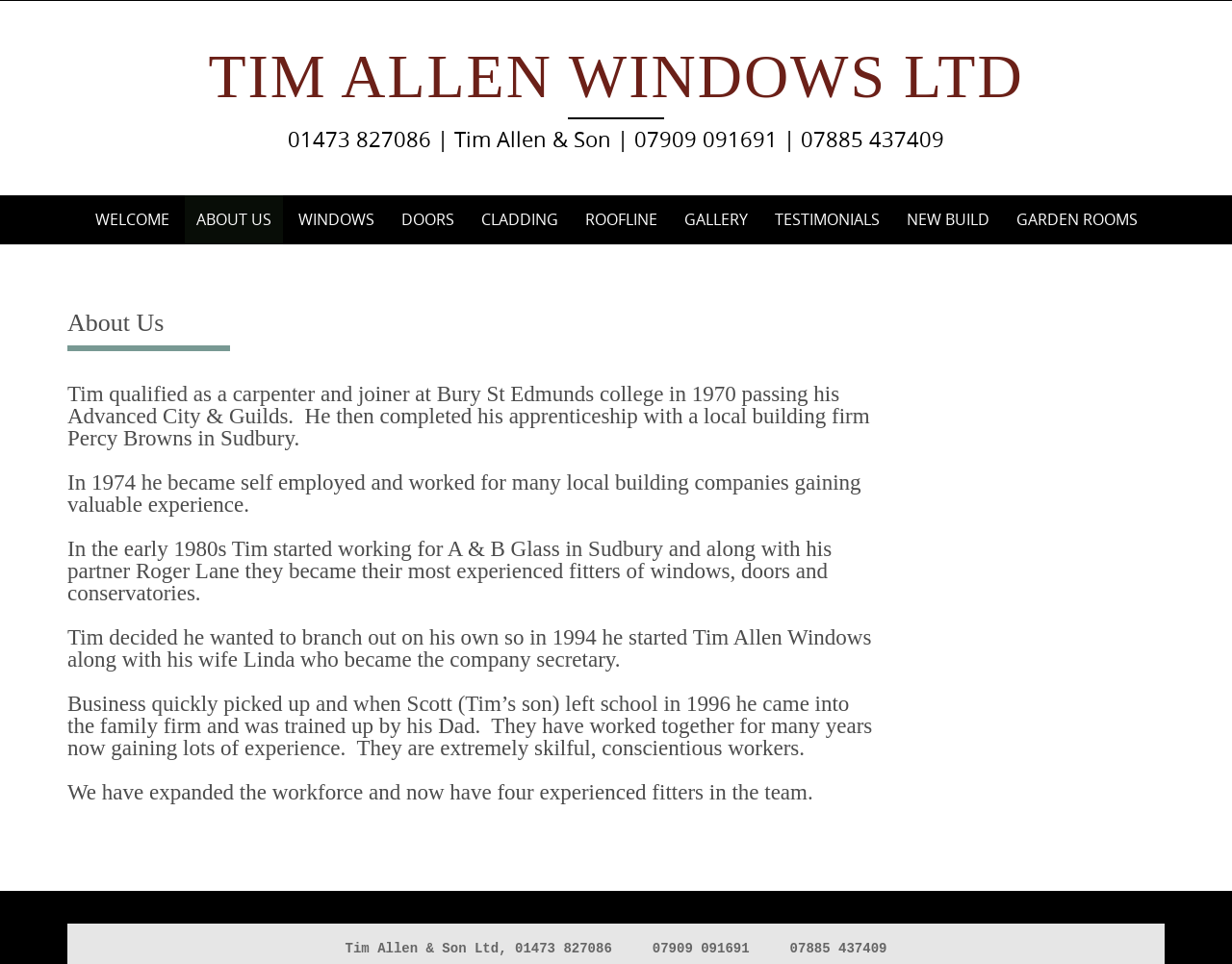Point out the bounding box coordinates of the section to click in order to follow this instruction: "Click on the 'TIM ALLEN WINDOWS LTD' link".

[0.169, 0.044, 0.831, 0.115]